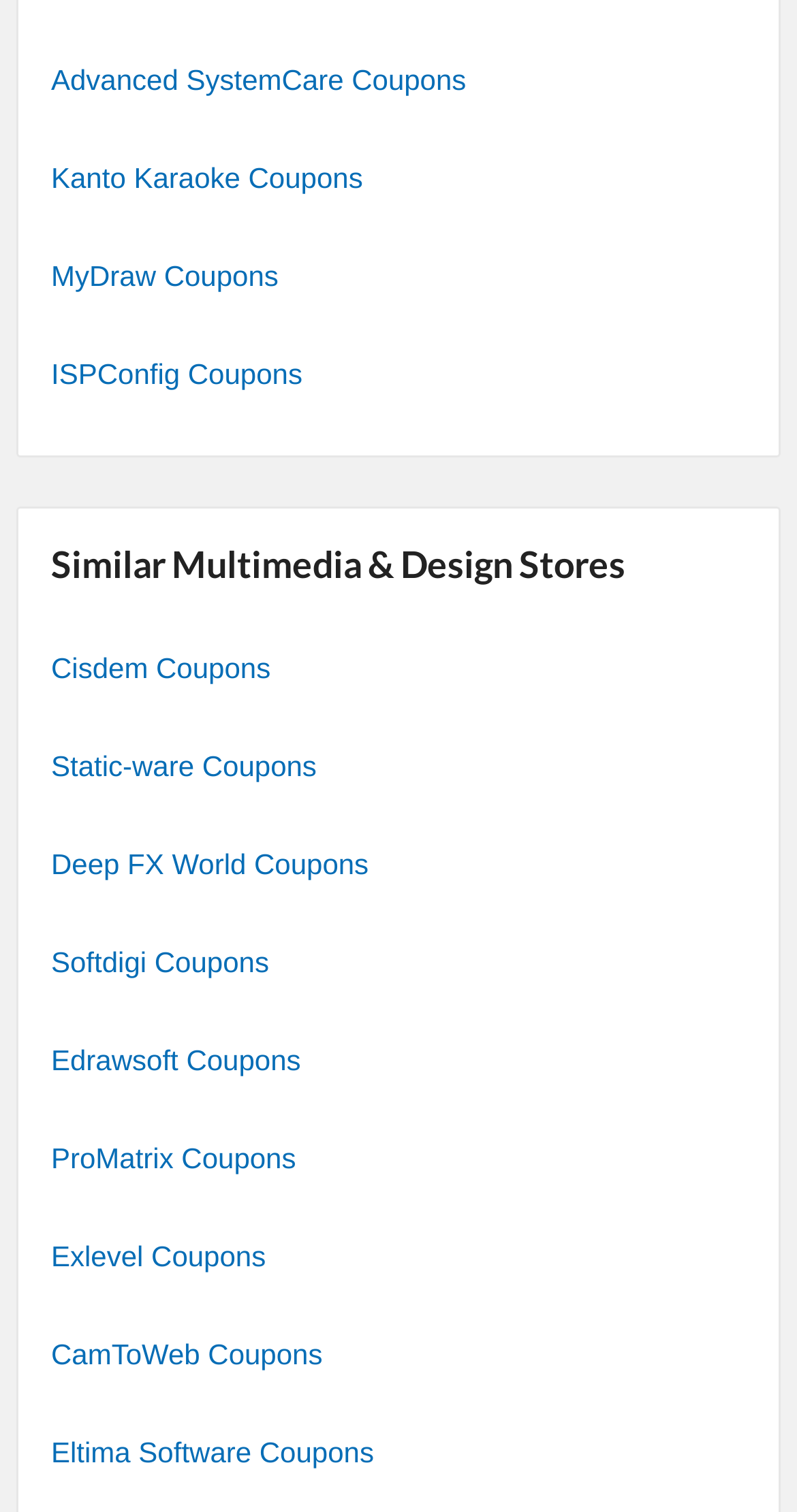Are all the coupon links listed in alphabetical order?
Please provide a single word or phrase as the answer based on the screenshot.

No